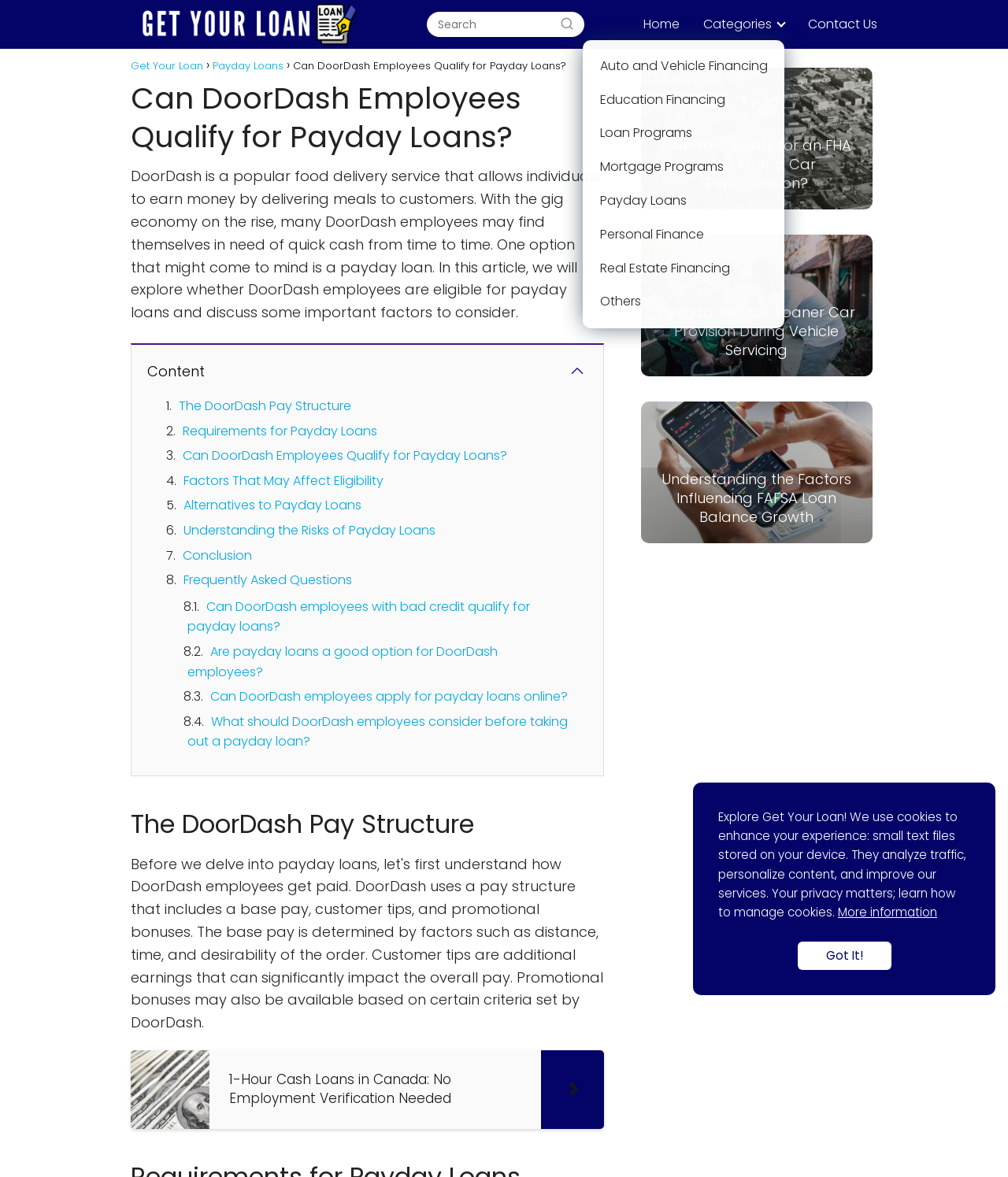What is the function of the search textbox?
Give a comprehensive and detailed explanation for the question.

The search textbox is a common UI element that allows users to search for specific content within a website. Its presence on this webpage suggests that the website has a large amount of content and wants to provide users with a way to quickly find relevant information.